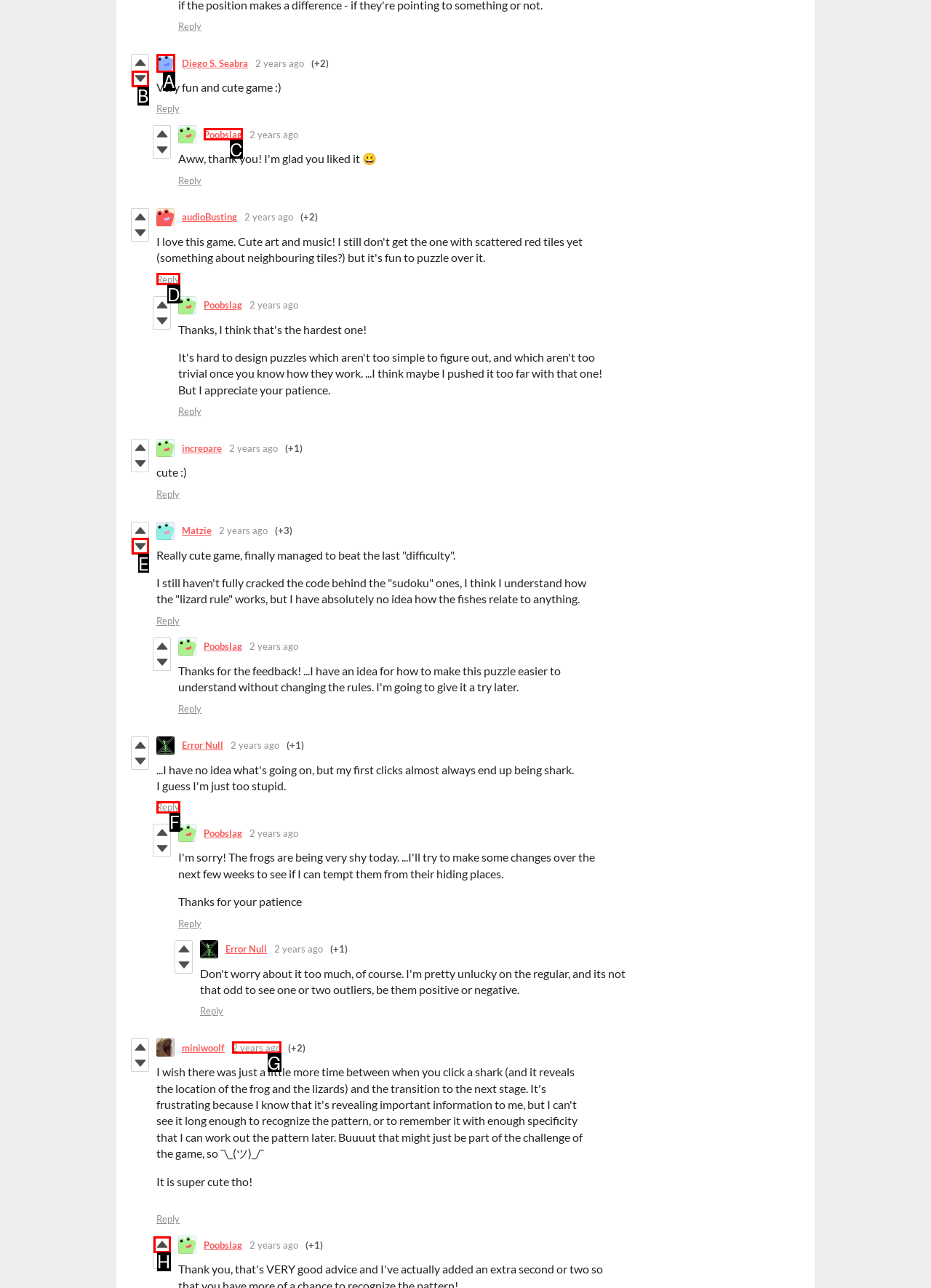Match the HTML element to the given description: parent_node: Diego S. Seabra
Indicate the option by its letter.

A